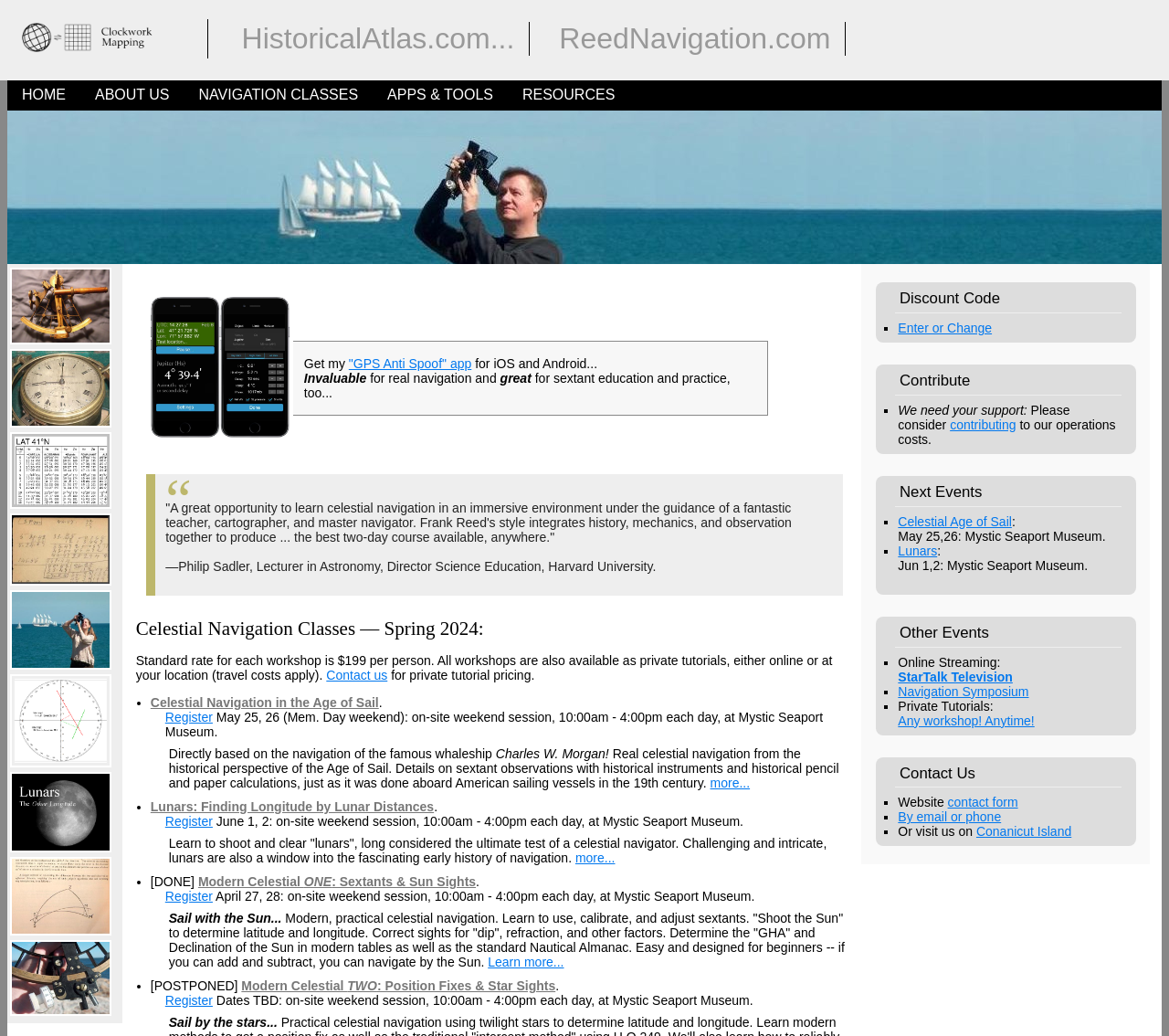Determine the bounding box coordinates for the clickable element required to fulfill the instruction: "Register for the 'Celestial Navigation in the Age of Sail' workshop". Provide the coordinates as four float numbers between 0 and 1, i.e., [left, top, right, bottom].

[0.141, 0.685, 0.182, 0.699]